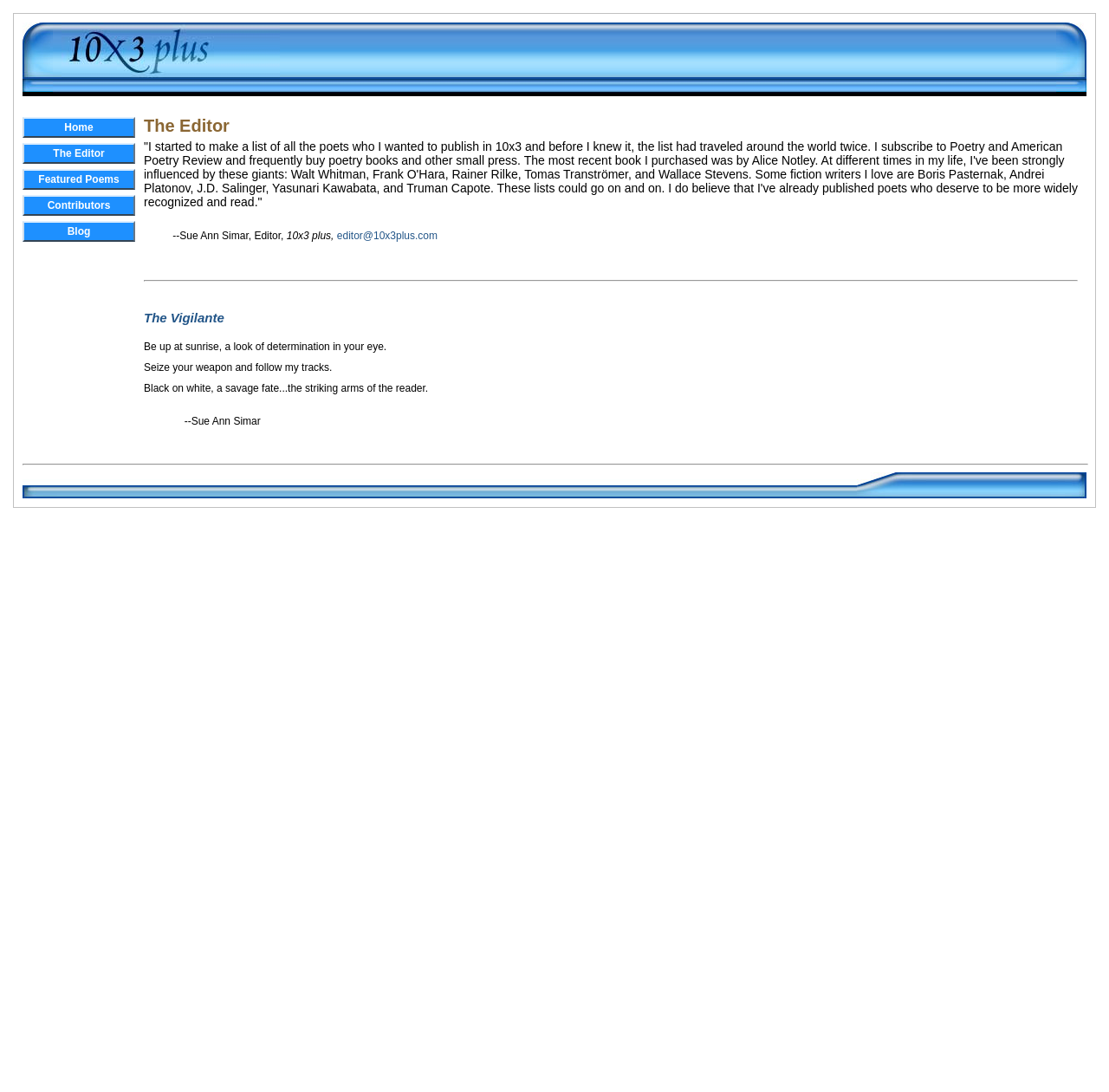Given the element description "Scottish Power Scholarship 2024/2025", identify the bounding box of the corresponding UI element.

None